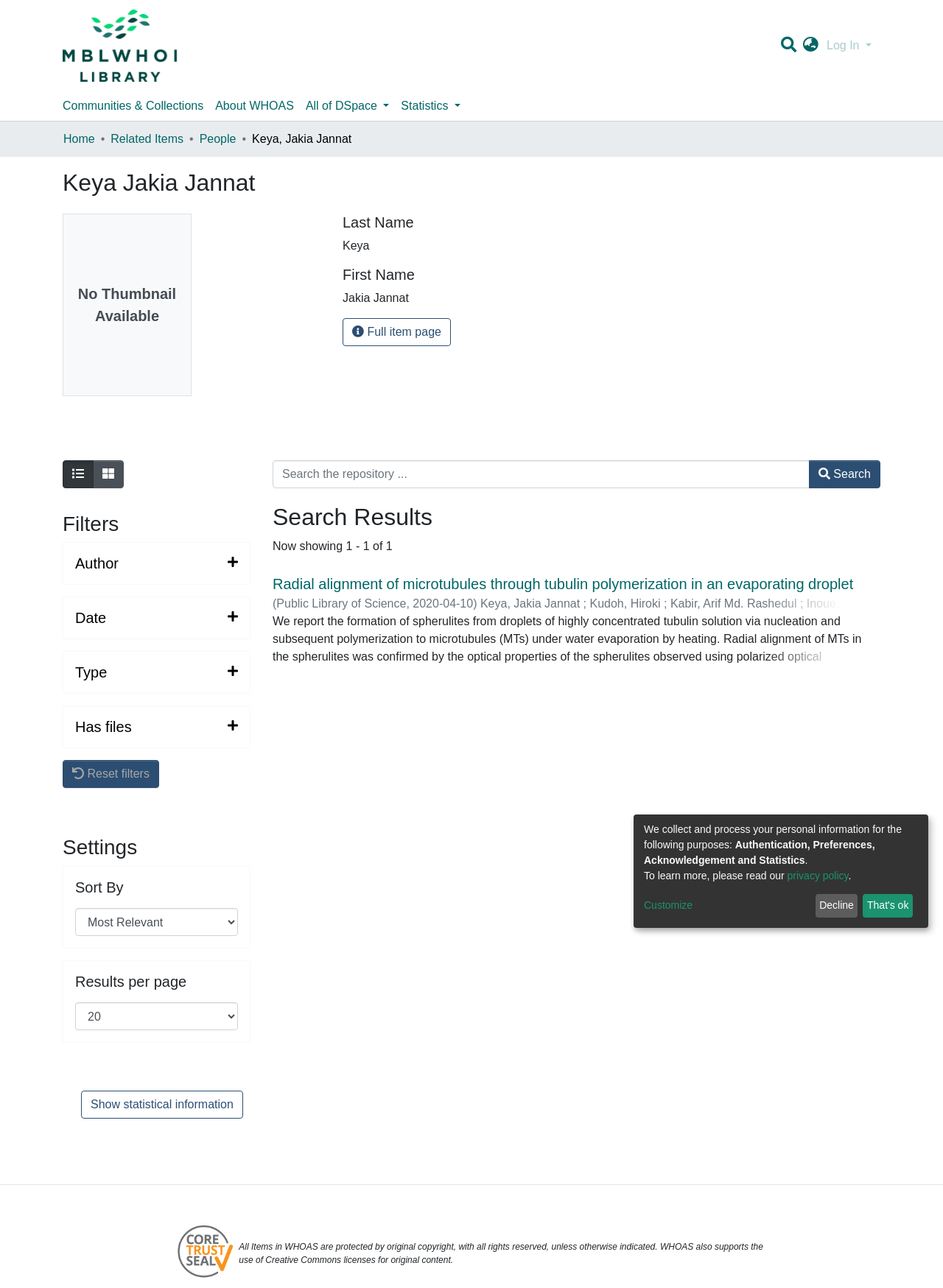Identify the bounding box coordinates for the UI element described as follows: "aria-label="Language switch" title="Language switch"". Ensure the coordinates are four float numbers between 0 and 1, formatted as [left, top, right, bottom].

[0.846, 0.029, 0.873, 0.042]